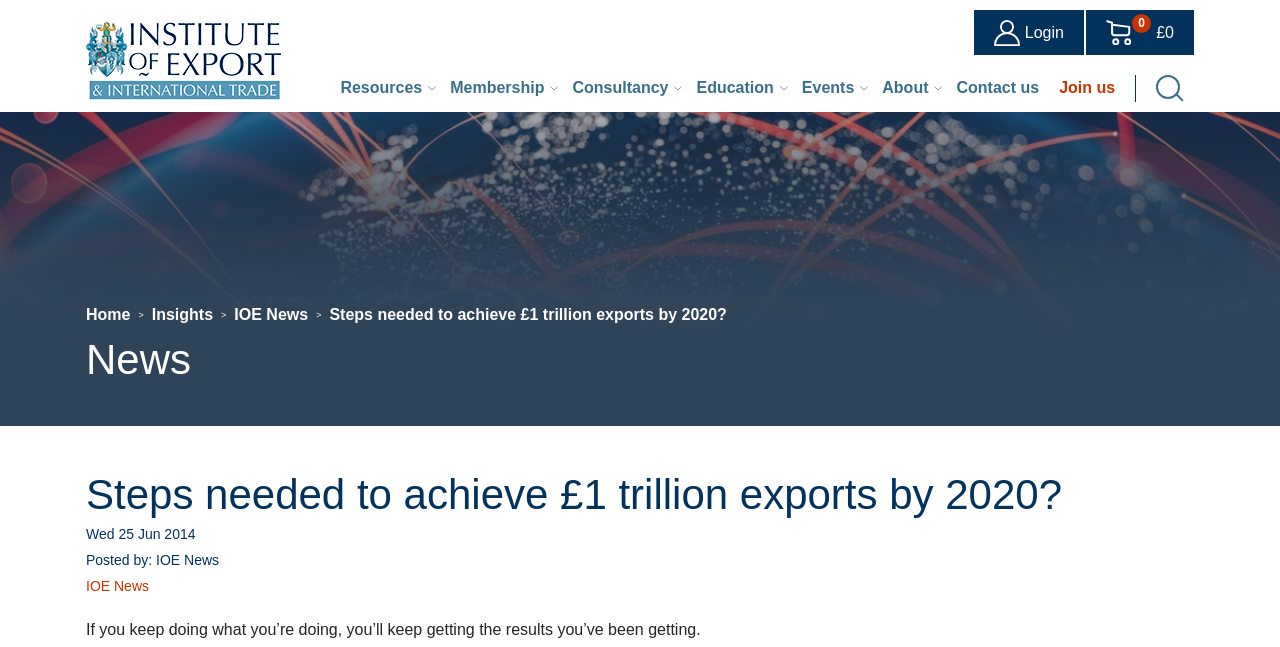Pinpoint the bounding box coordinates of the area that must be clicked to complete this instruction: "Search for something".

[0.903, 0.116, 0.925, 0.157]